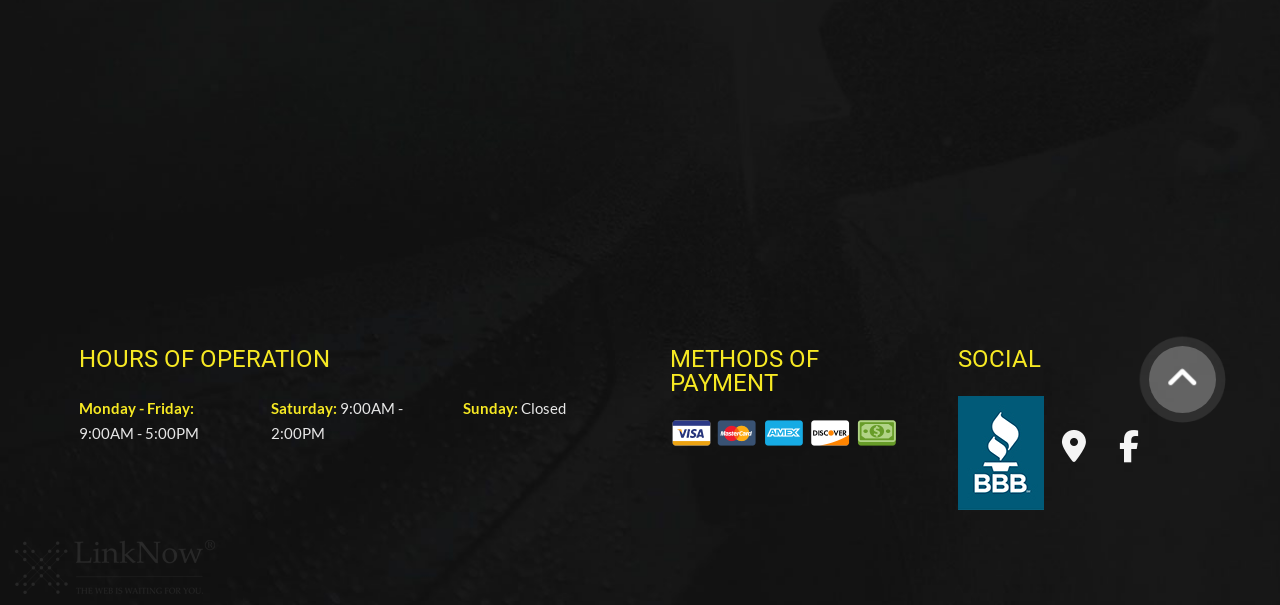Answer briefly with one word or phrase:
What payment methods are accepted?

Visa, Mastercard, Amex, Discover, Cash